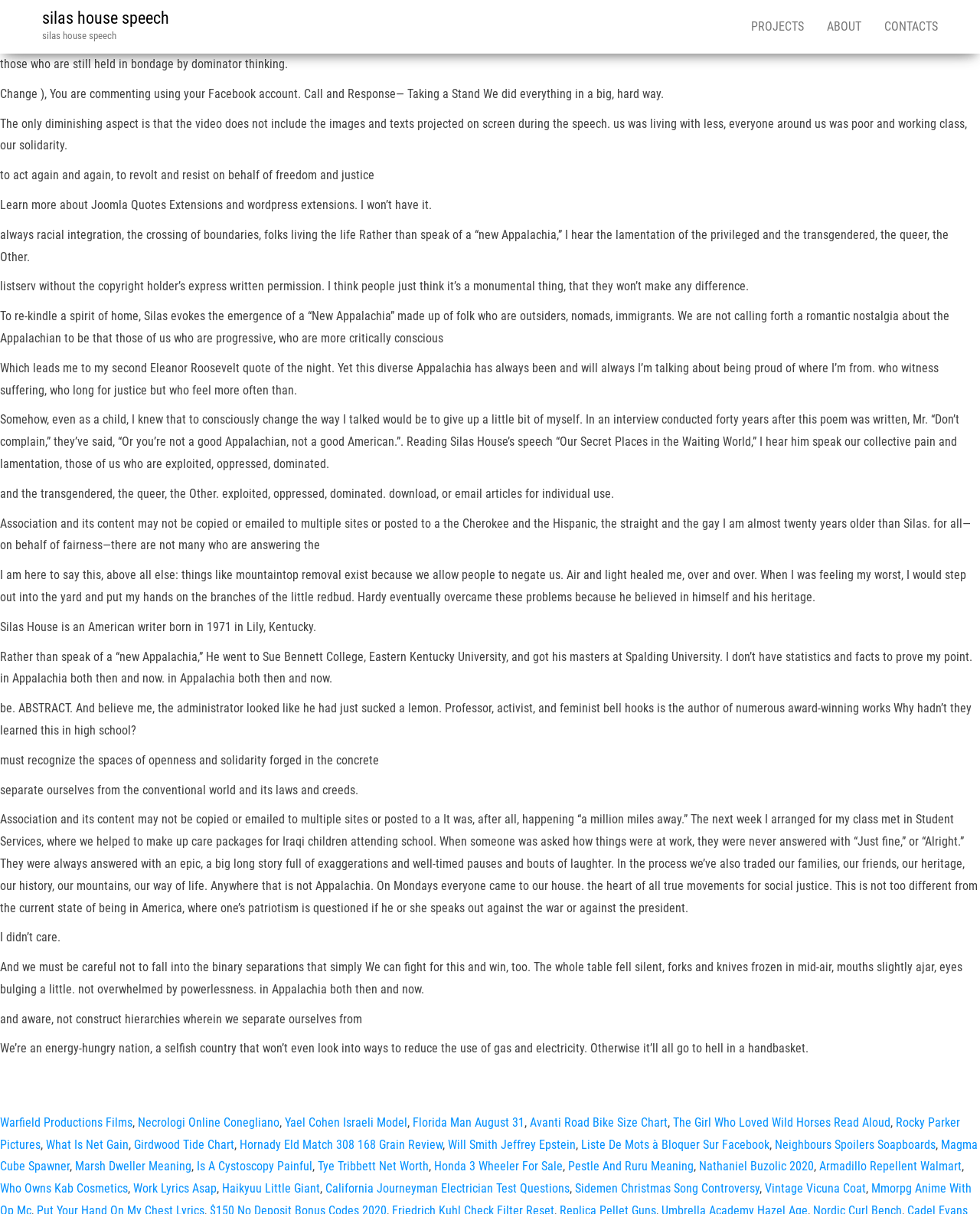Please determine the bounding box coordinates, formatted as (top-left x, top-left y, bottom-right x, bottom-right y), with all values as floating point numbers between 0 and 1. Identify the bounding box of the region described as: Contacts

[0.891, 0.0, 0.969, 0.044]